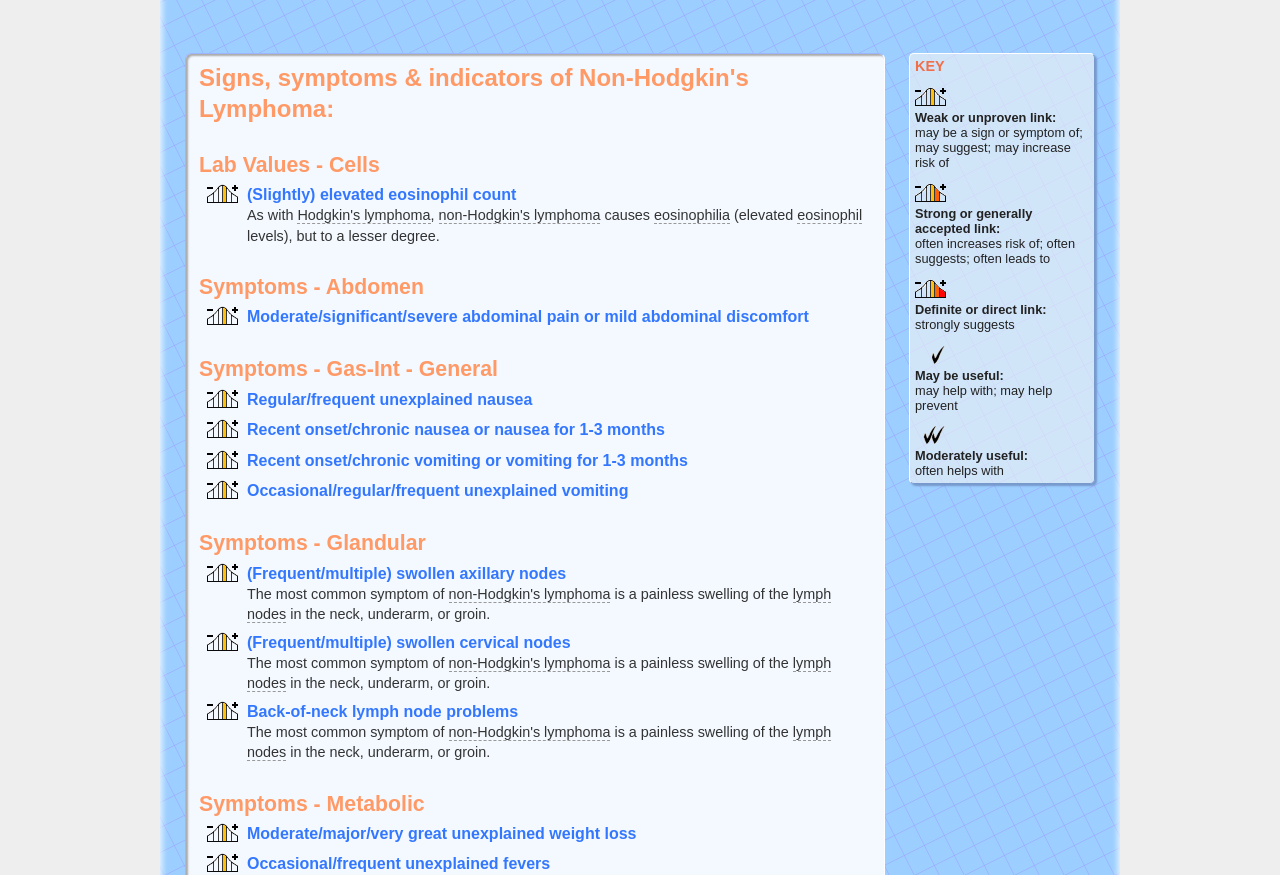Could you provide the bounding box coordinates for the portion of the screen to click to complete this instruction: "Learn about 'Recent onset/chronic nausea or nausea for 1-3 months'"?

[0.193, 0.481, 0.519, 0.501]